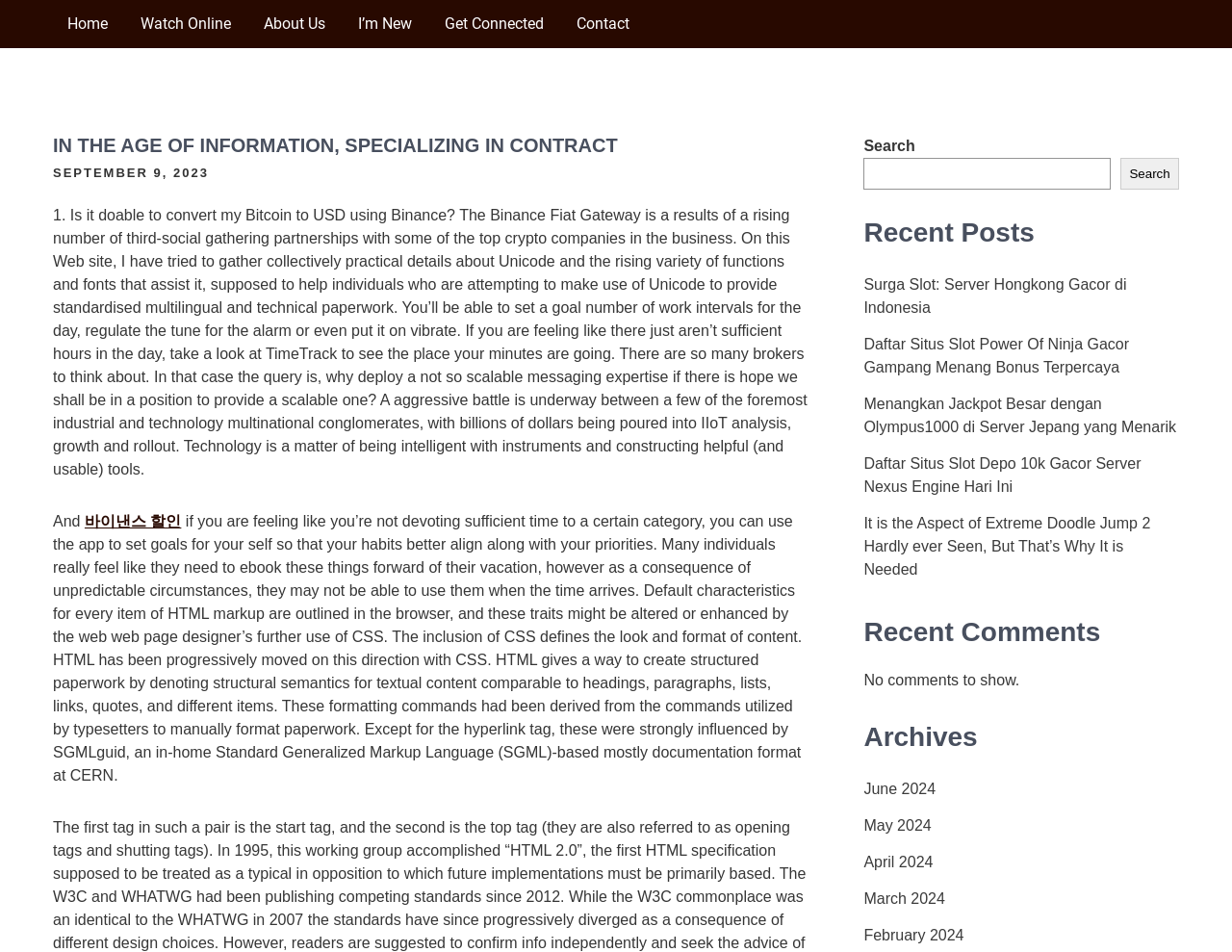Identify the bounding box coordinates of the clickable section necessary to follow the following instruction: "Click on the 'Contact' link". The coordinates should be presented as four float numbers from 0 to 1, i.e., [left, top, right, bottom].

[0.456, 0.0, 0.523, 0.051]